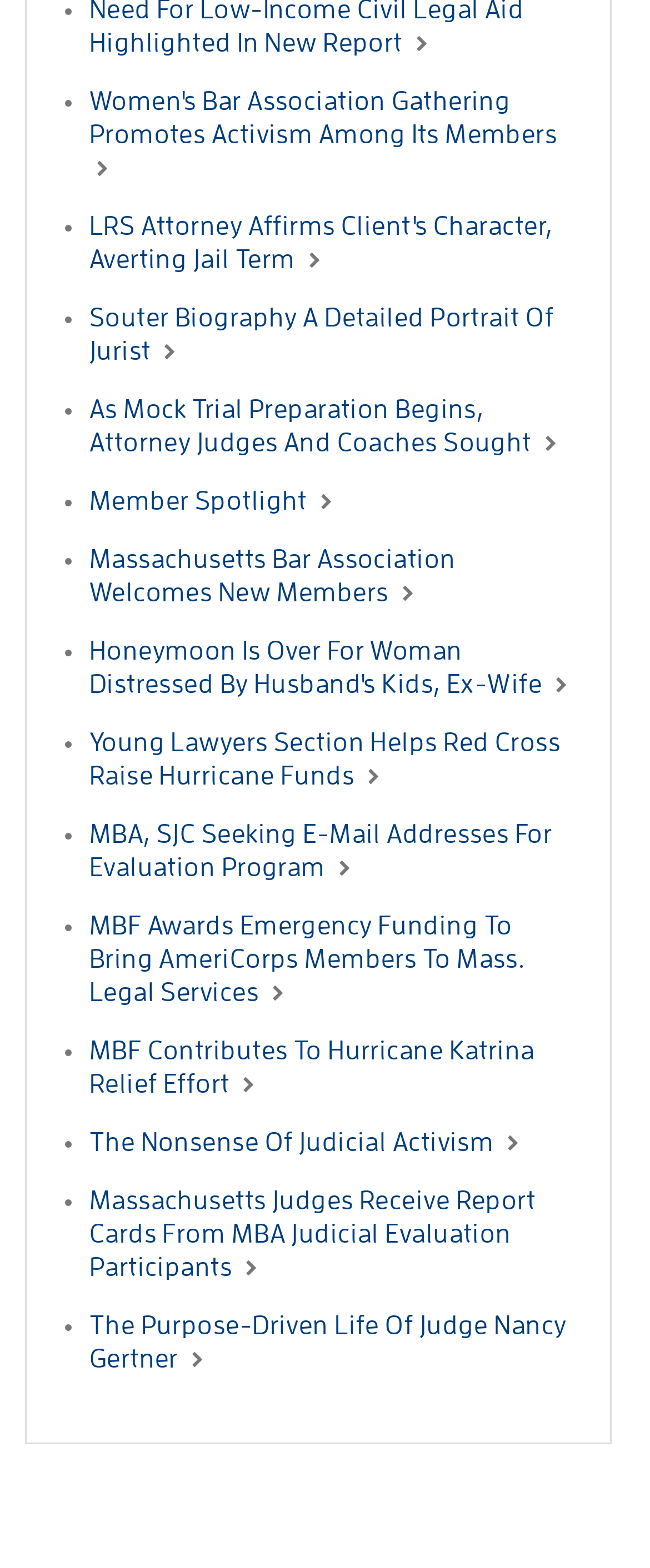Answer the following query concisely with a single word or phrase:
Are the links on this webpage organized in a list?

Yes